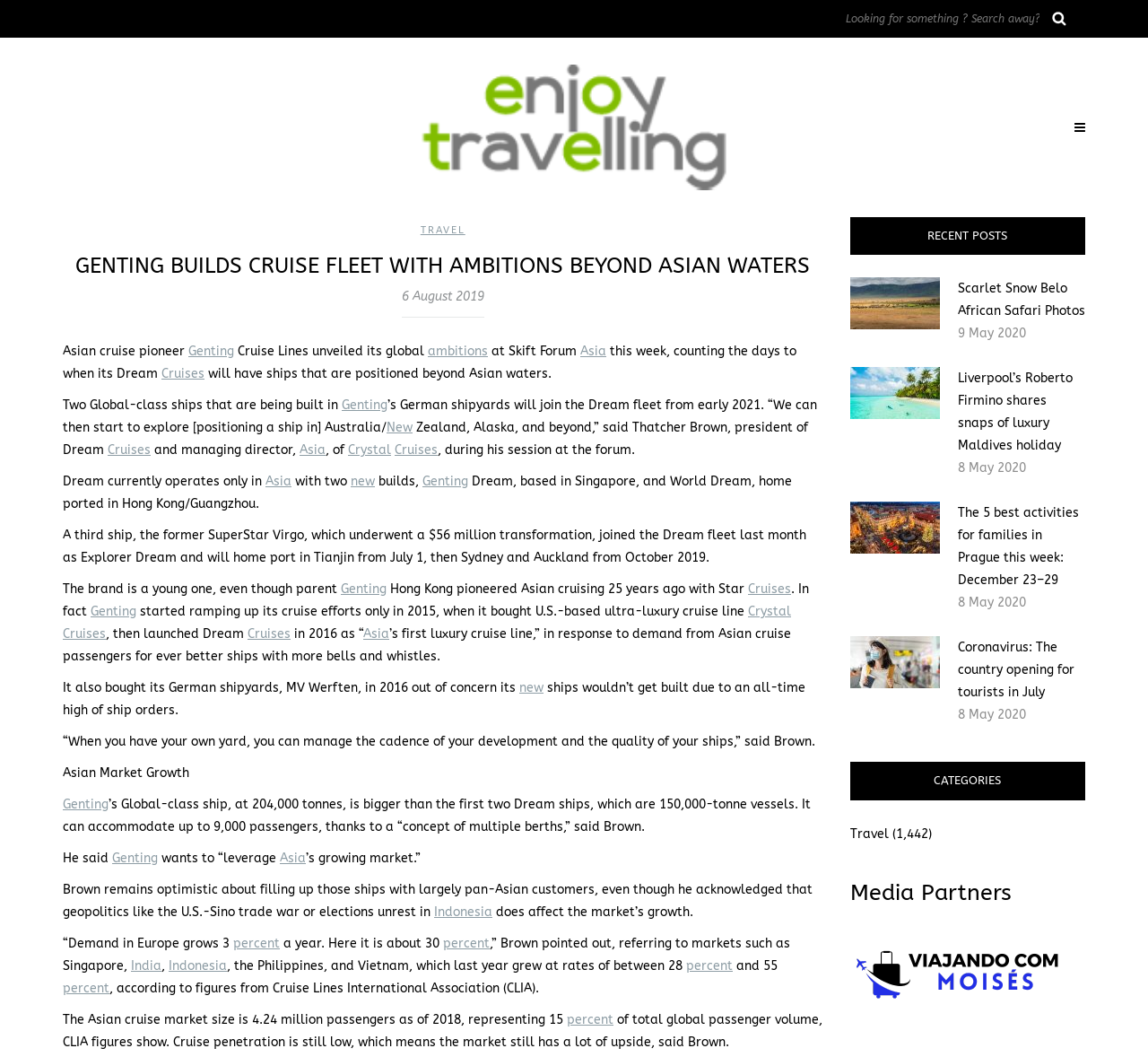What is the growth rate of demand in Europe?
Please respond to the question thoroughly and include all relevant details.

According to the webpage, the growth rate of demand in Europe is 3 percent per year, as mentioned in the sentence '“Demand in Europe grows 3 percent a year. Here it is about 30 percent,” Brown pointed out'.